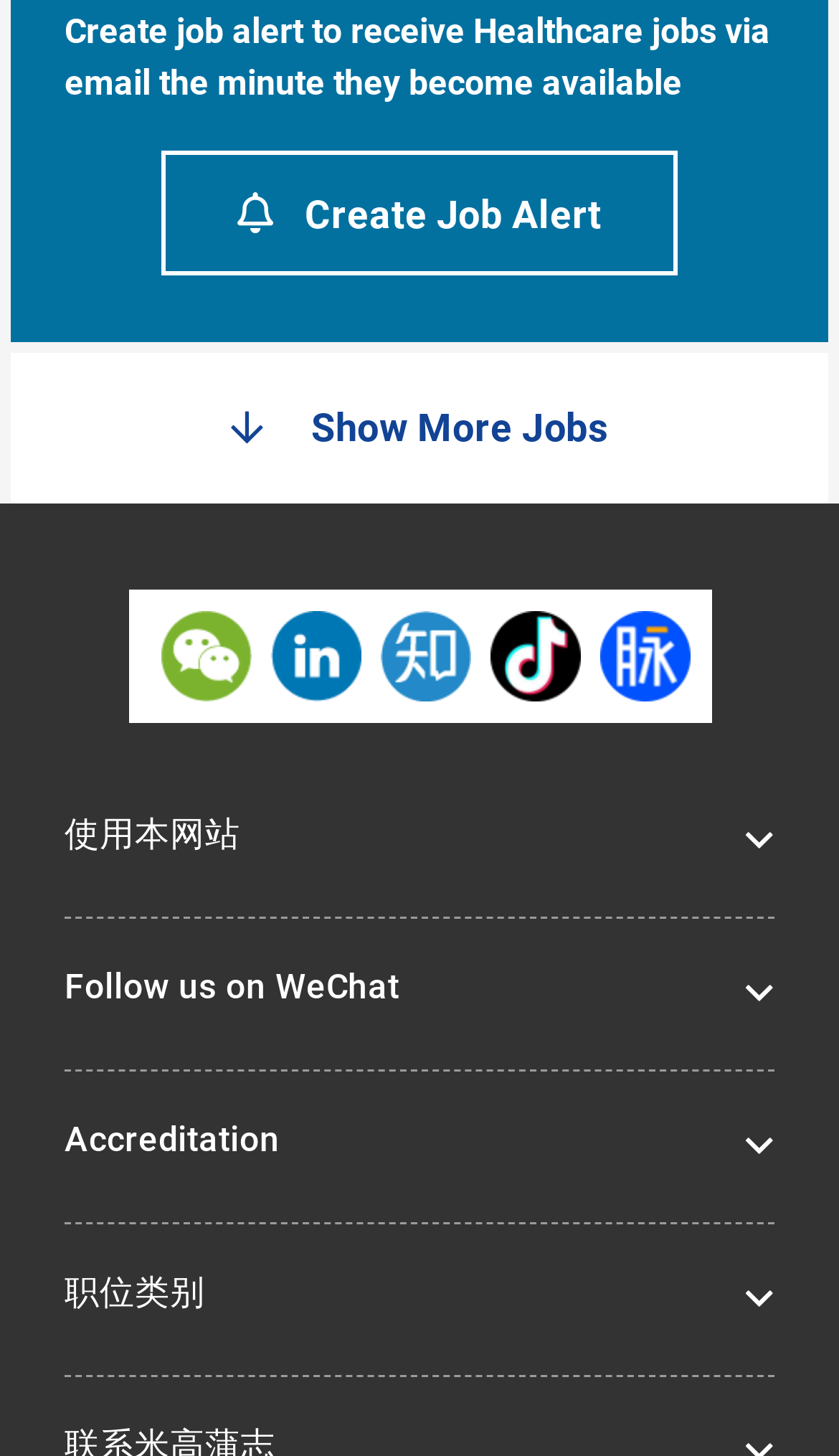How many buttons are available in the bottom section?
Provide a detailed answer to the question, using the image to inform your response.

The bottom section of the webpage contains four buttons, which are '使用本网站', 'Follow us on WeChat', 'Accreditation', and '职位类别', each with an expanded state.